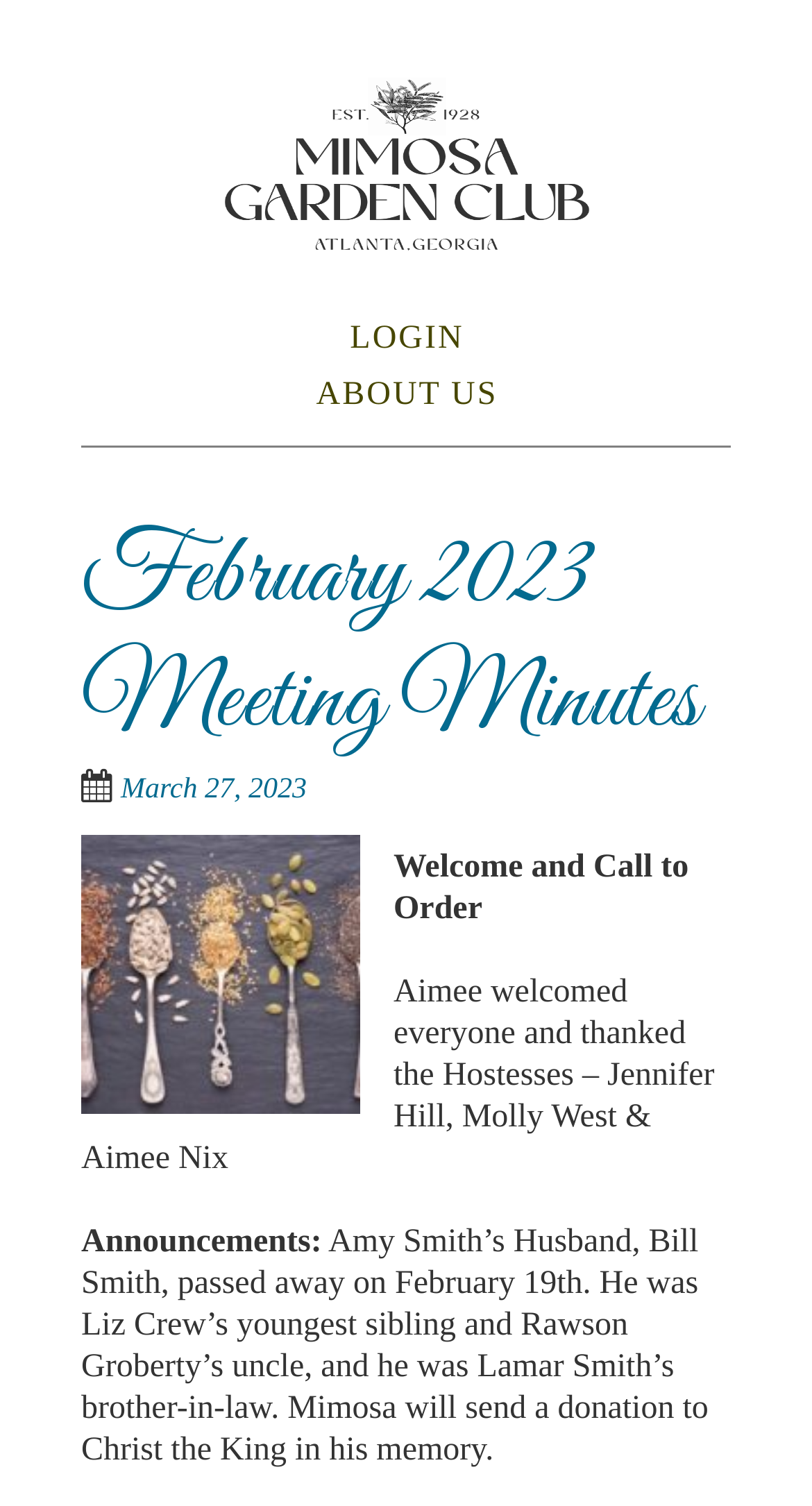Refer to the screenshot and answer the following question in detail:
What is the purpose of the donation to Christ the King?

The purpose of the donation can be inferred from the static text element, which reads 'Mimosa will send a donation to Christ the King in his memory', suggesting that the donation is being made in memory of Bill Smith.